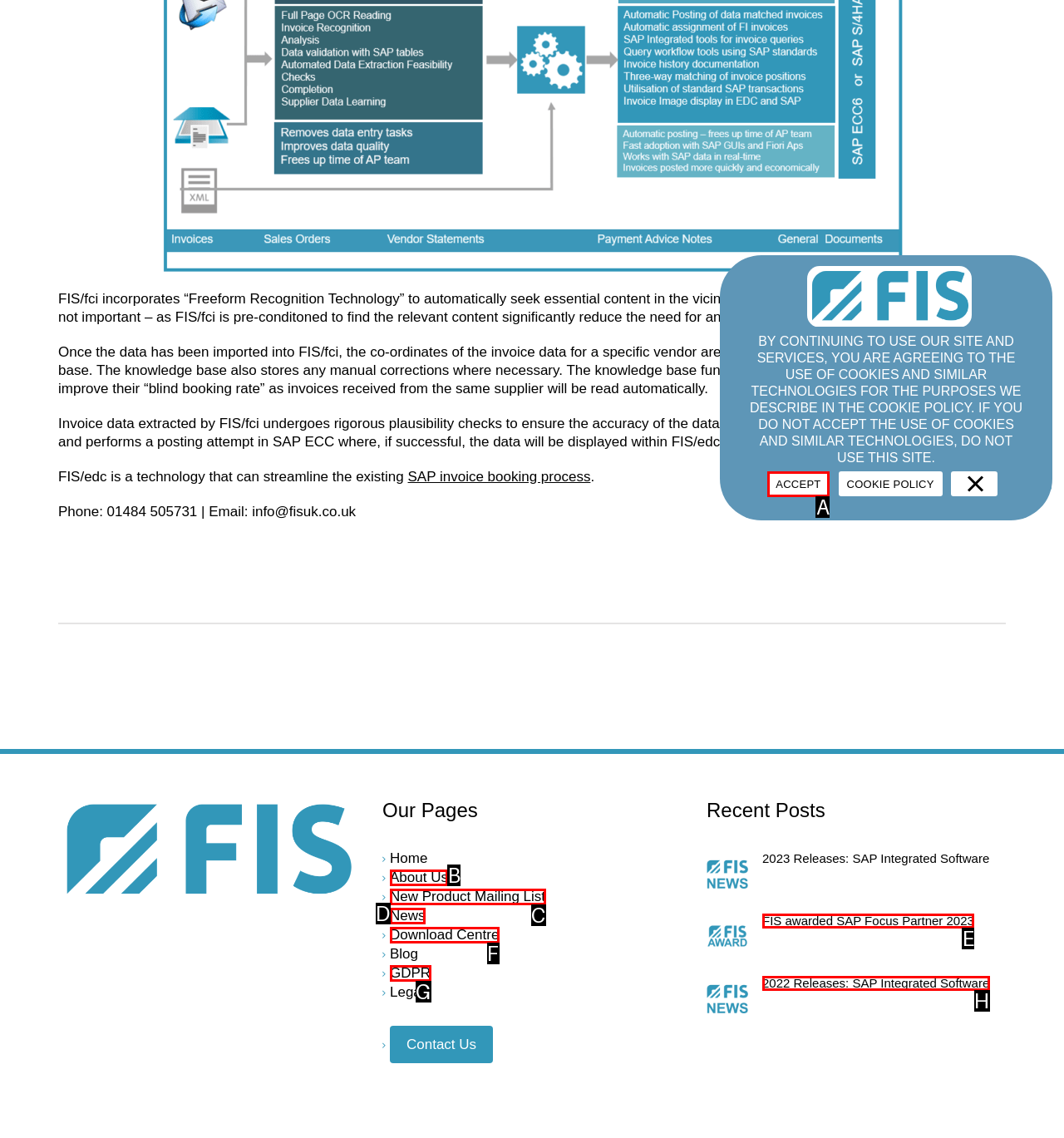Match the element description: 0More to the correct HTML element. Answer with the letter of the selected option.

None